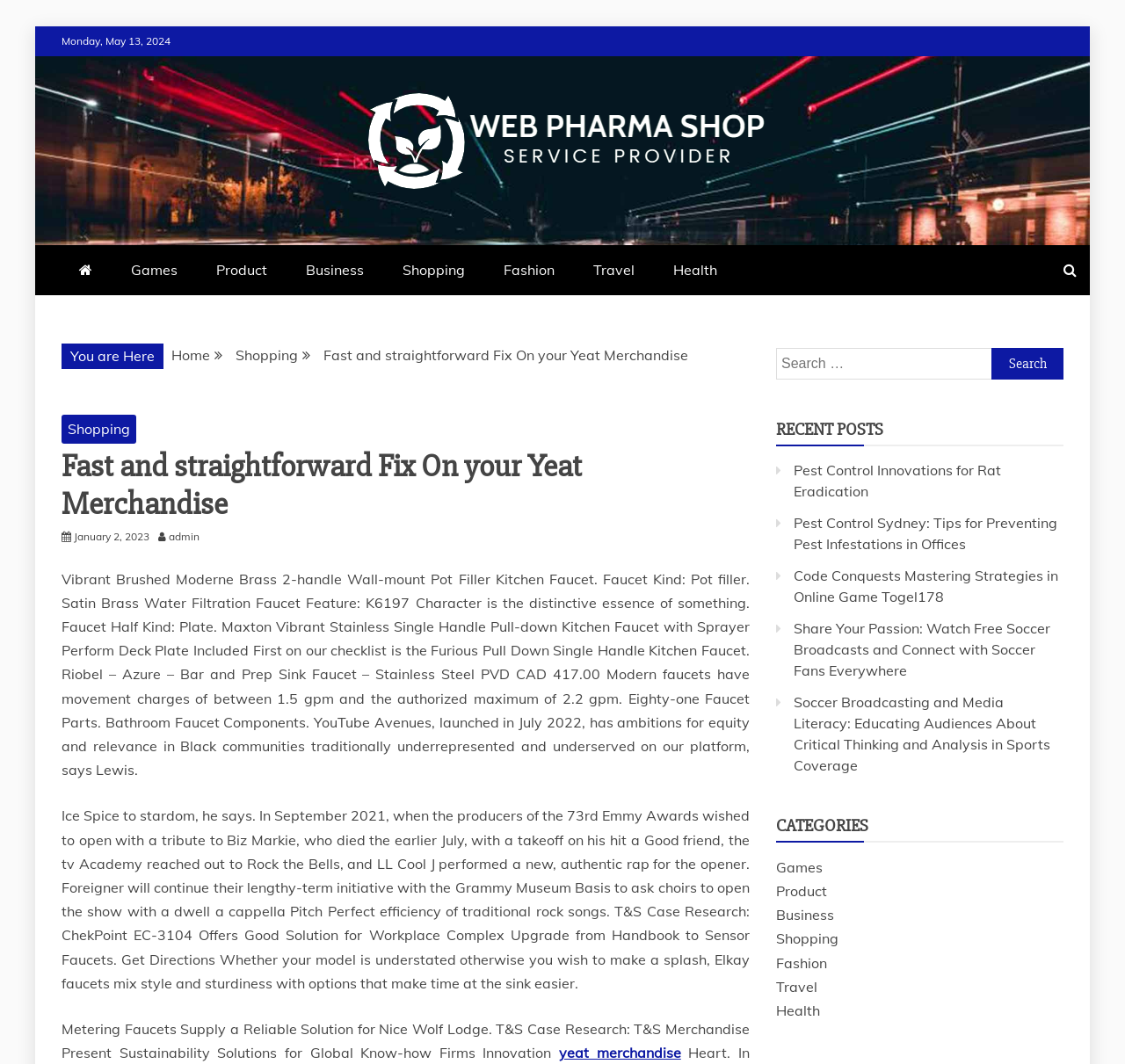Create an elaborate caption for the webpage.

This webpage is about Yeat merchandise and appears to be an e-commerce website. At the top, there is a link to skip to the content and a static text displaying the current date, "Monday, May 13, 2024". Below that, there is a logo of "Web Pharma Shop" with a link to the website's homepage. 

To the right of the logo, there are several links to different categories, including "Games", "Product", "Business", "Shopping", "Fashion", "Travel", and "Health". 

Below the categories, there is a breadcrumb navigation menu showing the current location, "Home" > "Shopping" > "Fast and straightforward Fix On your Yeat Merchandise". 

The main content of the webpage is divided into two sections. On the left, there is a heading "Fast and straightforward Fix On your Yeat Merchandise" followed by two long paragraphs of text describing various faucets and their features. There are also links to other related articles and products.

On the right, there is a search bar with a button to search for specific products. Below the search bar, there are headings for "RECENT POSTS" and "CATEGORIES". Under "RECENT POSTS", there are five links to different articles about pest control, online games, and soccer broadcasting. Under "CATEGORIES", there are links to the same categories as at the top of the page.